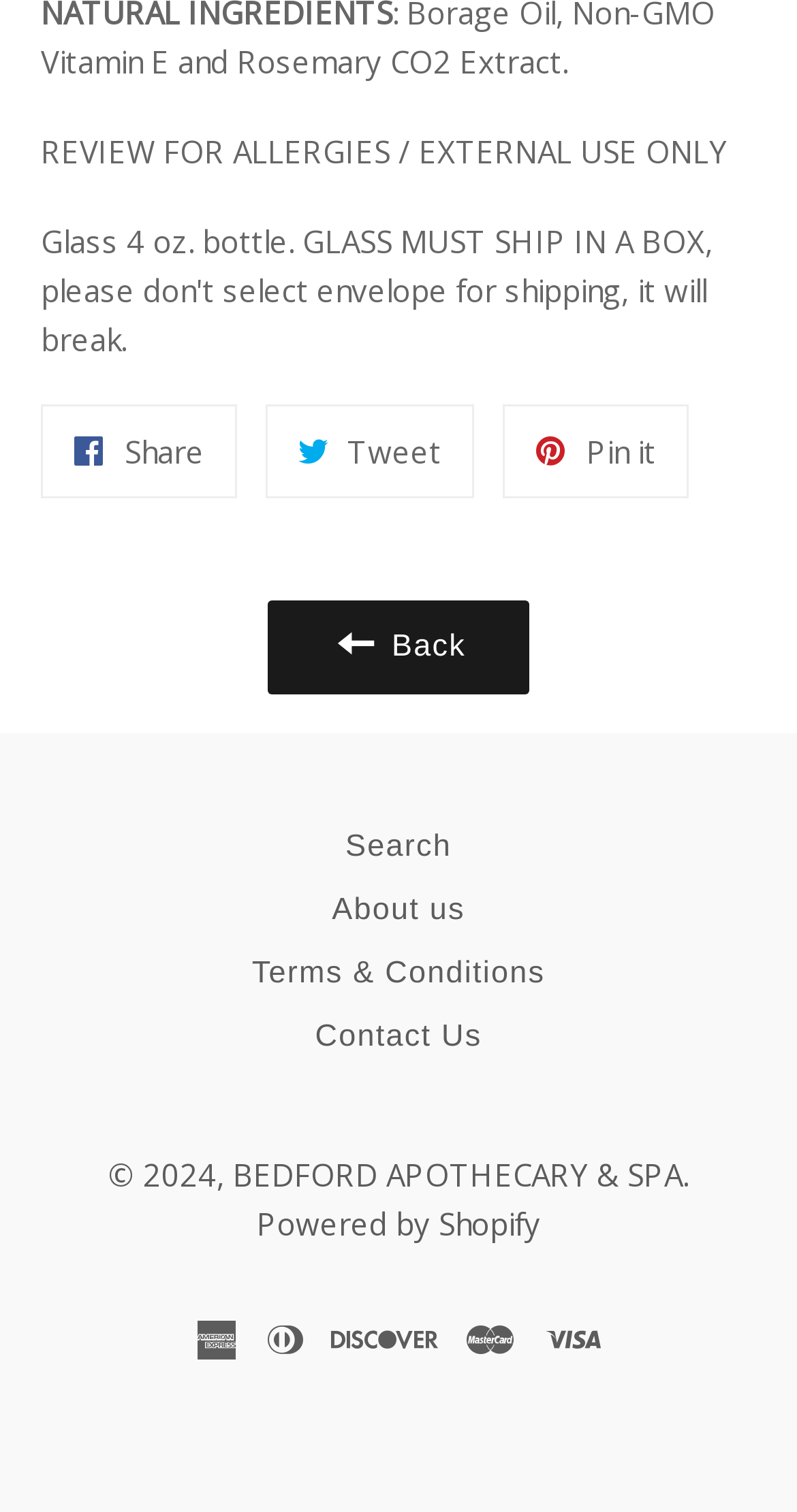Provide the bounding box coordinates of the HTML element this sentence describes: "Pin it Pin on Pinterest". The bounding box coordinates consist of four float numbers between 0 and 1, i.e., [left, top, right, bottom].

[0.631, 0.267, 0.864, 0.33]